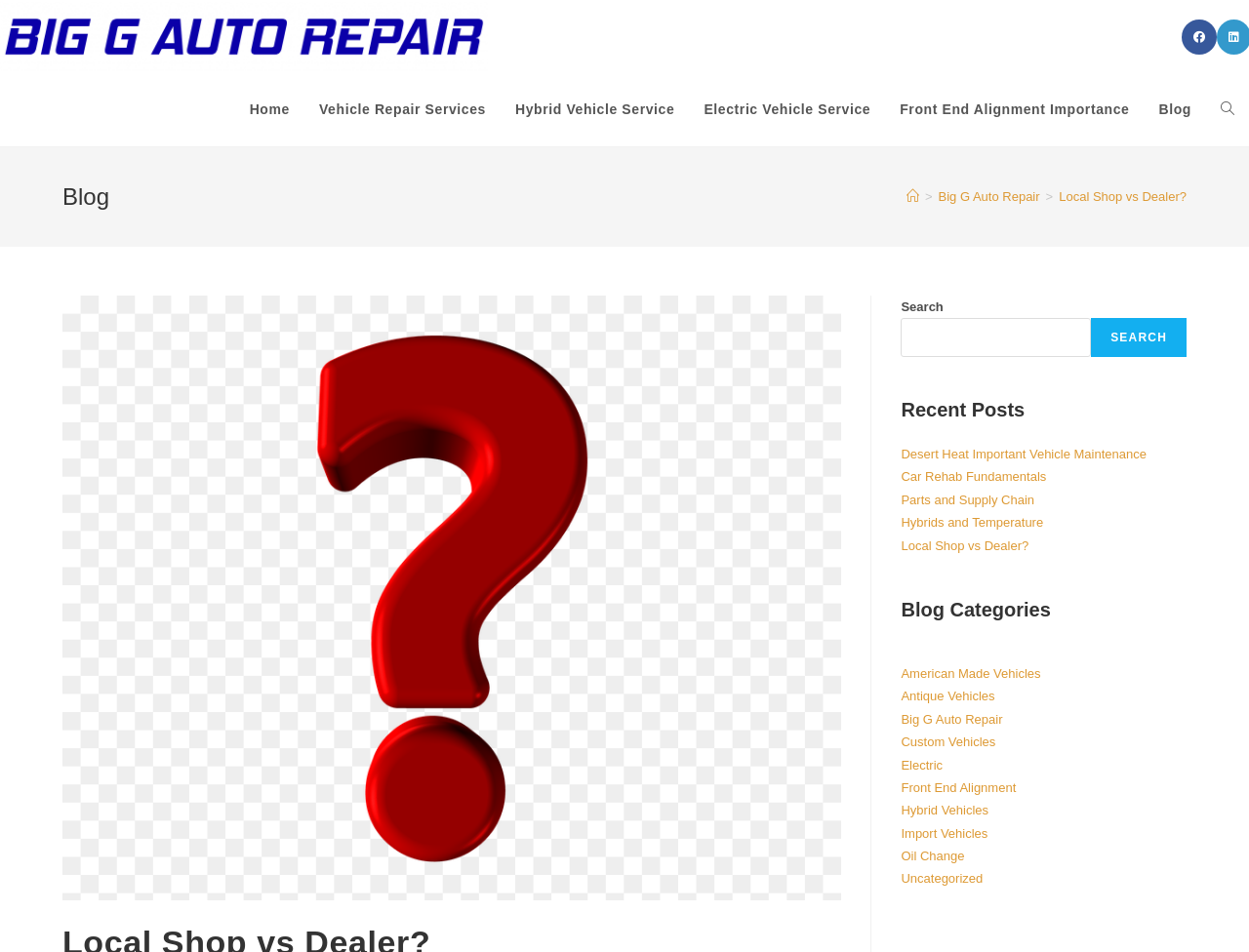Bounding box coordinates are specified in the format (top-left x, top-left y, bottom-right x, bottom-right y). All values are floating point numbers bounded between 0 and 1. Please provide the bounding box coordinate of the region this sentence describes: Front End Alignment

[0.721, 0.82, 0.813, 0.835]